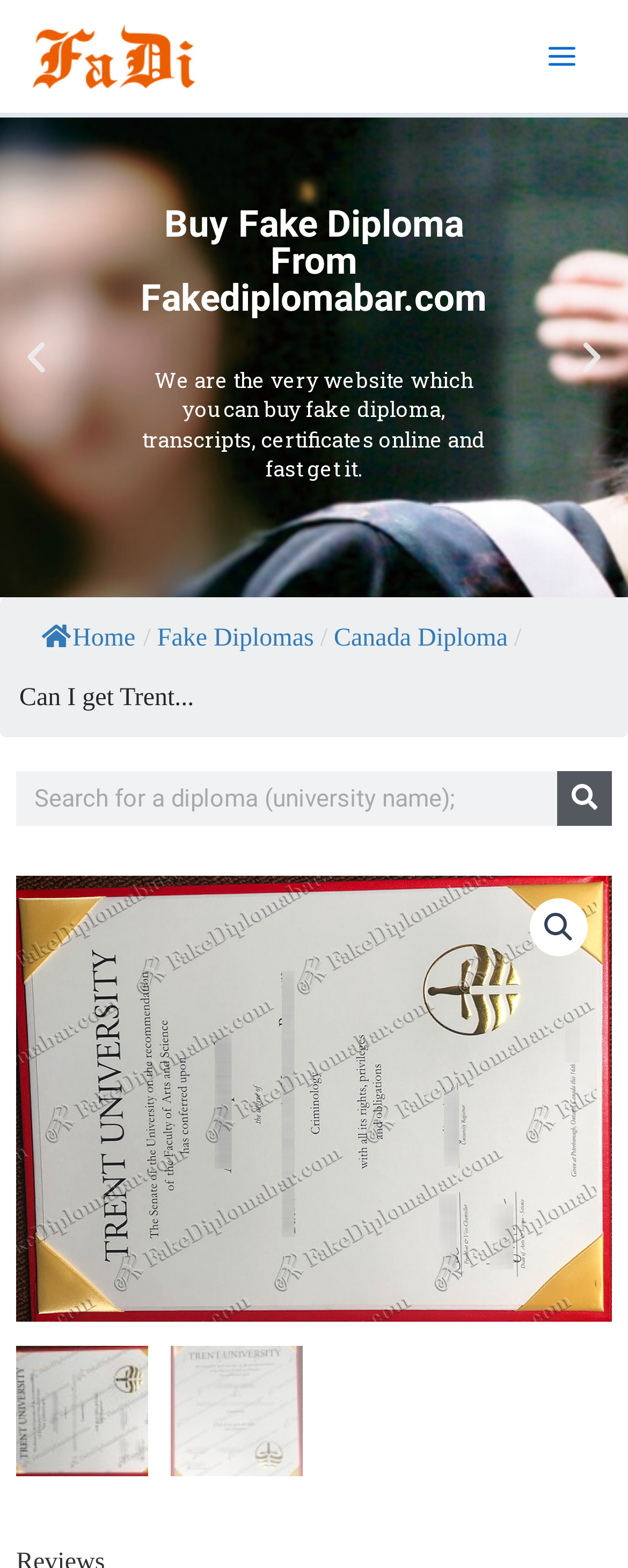What is the main topic of this webpage?
Based on the image, give a concise answer in the form of a single word or short phrase.

Fake diplomas